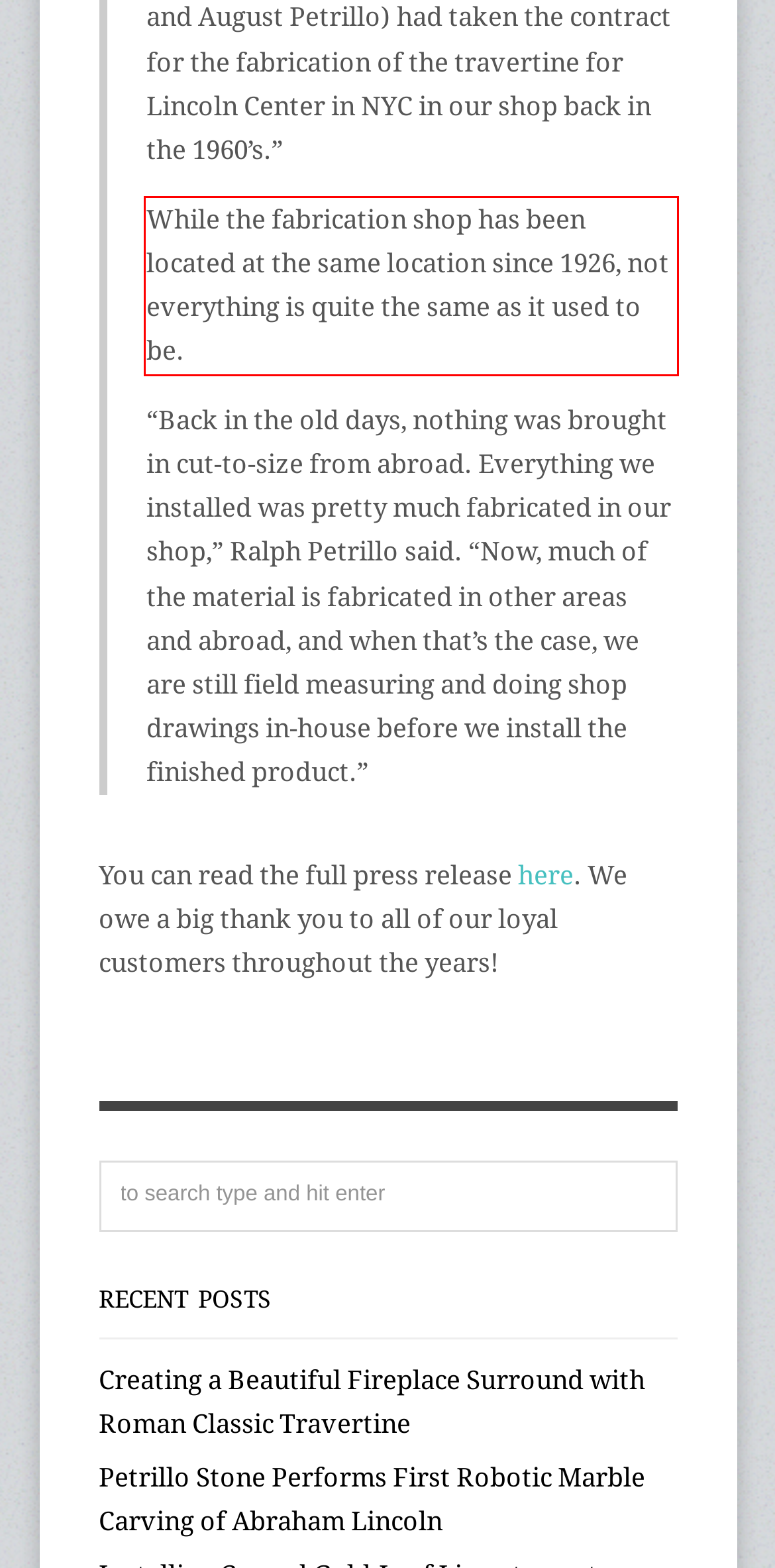The screenshot you have been given contains a UI element surrounded by a red rectangle. Use OCR to read and extract the text inside this red rectangle.

While the fabrication shop has been located at the same location since 1926, not everything is quite the same as it used to be.